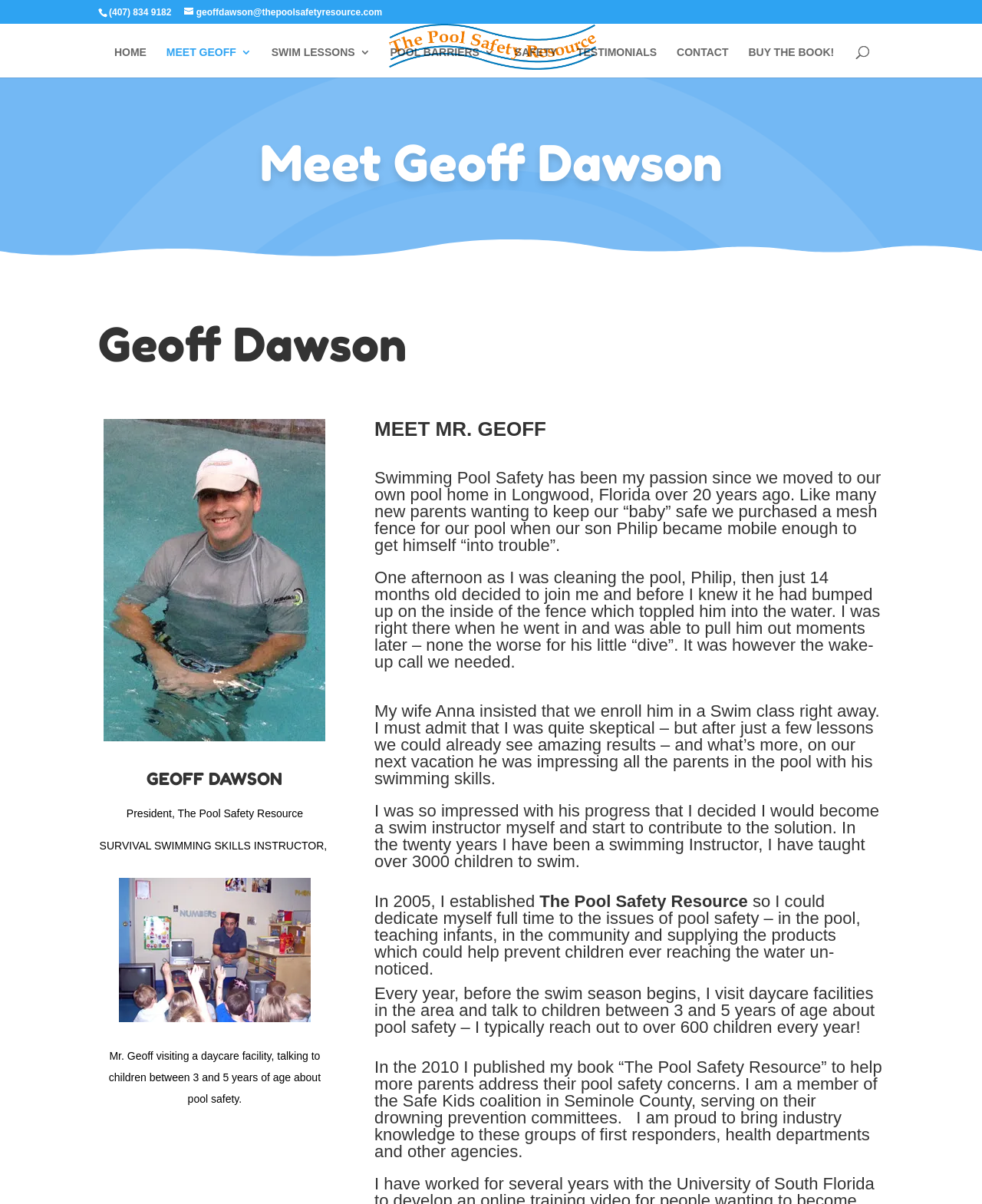Find the bounding box coordinates for the area that must be clicked to perform this action: "Buy the book".

[0.762, 0.039, 0.849, 0.064]